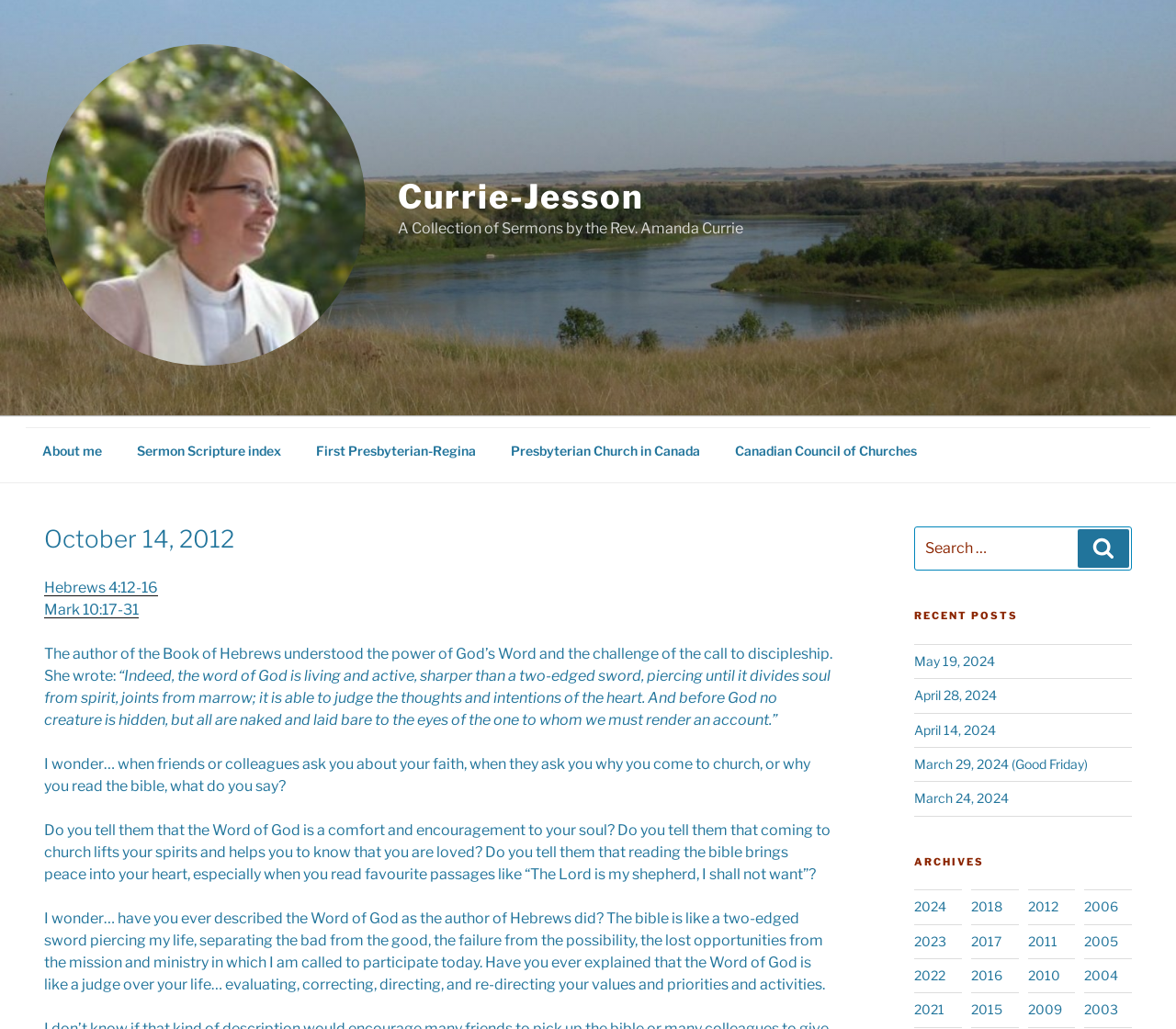Please find the bounding box coordinates of the element that must be clicked to perform the given instruction: "Search for a keyword". The coordinates should be four float numbers from 0 to 1, i.e., [left, top, right, bottom].

[0.778, 0.512, 0.962, 0.555]